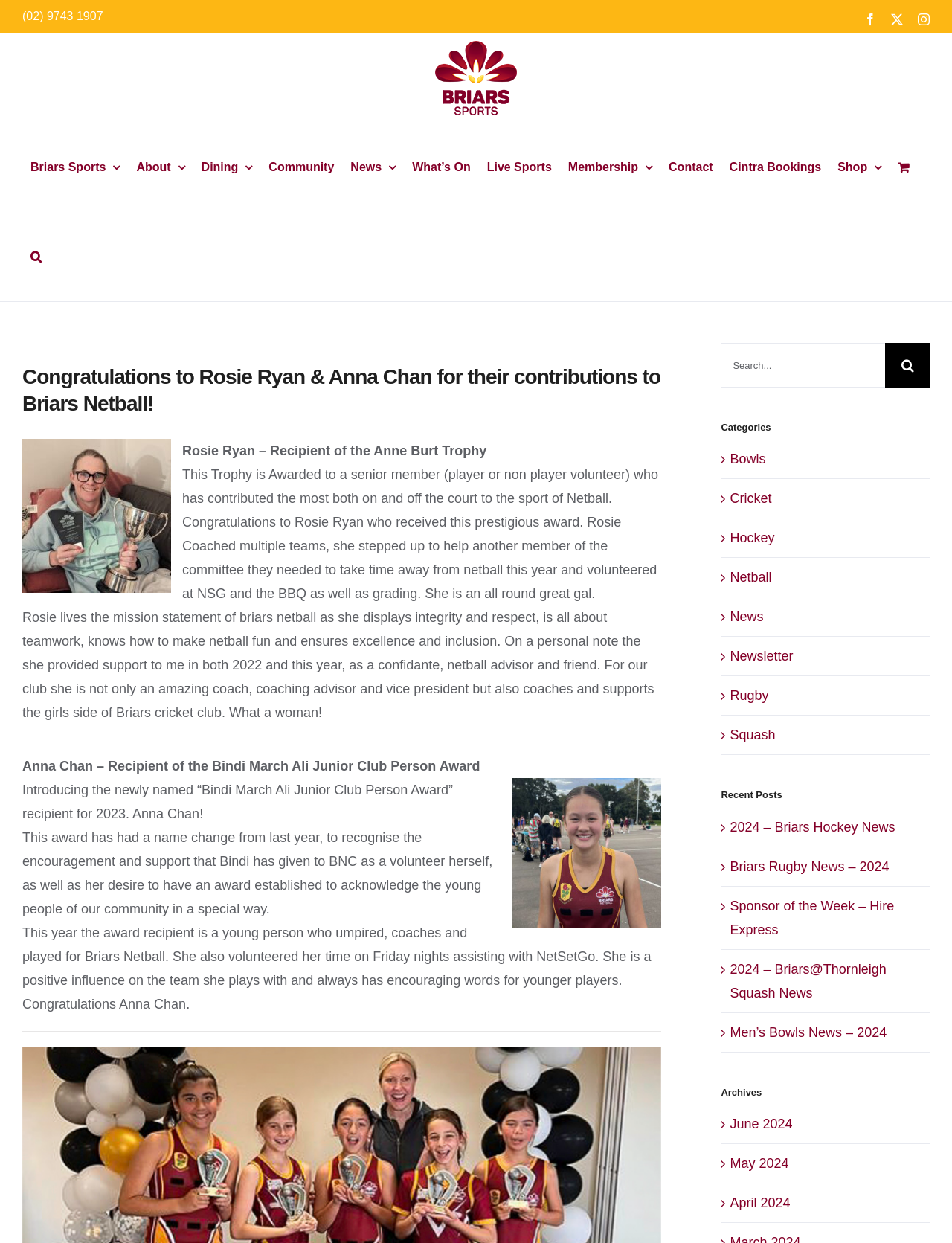Identify the bounding box of the UI element described as follows: "2024 – Briars@Thornleigh Squash News". Provide the coordinates as four float numbers in the range of 0 to 1 [left, top, right, bottom].

[0.767, 0.774, 0.931, 0.805]